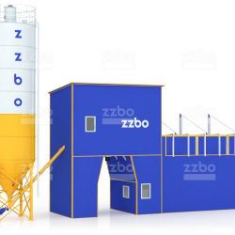Please reply with a single word or brief phrase to the question: 
What is the function of the multi-level structure?

Entrance and functional design